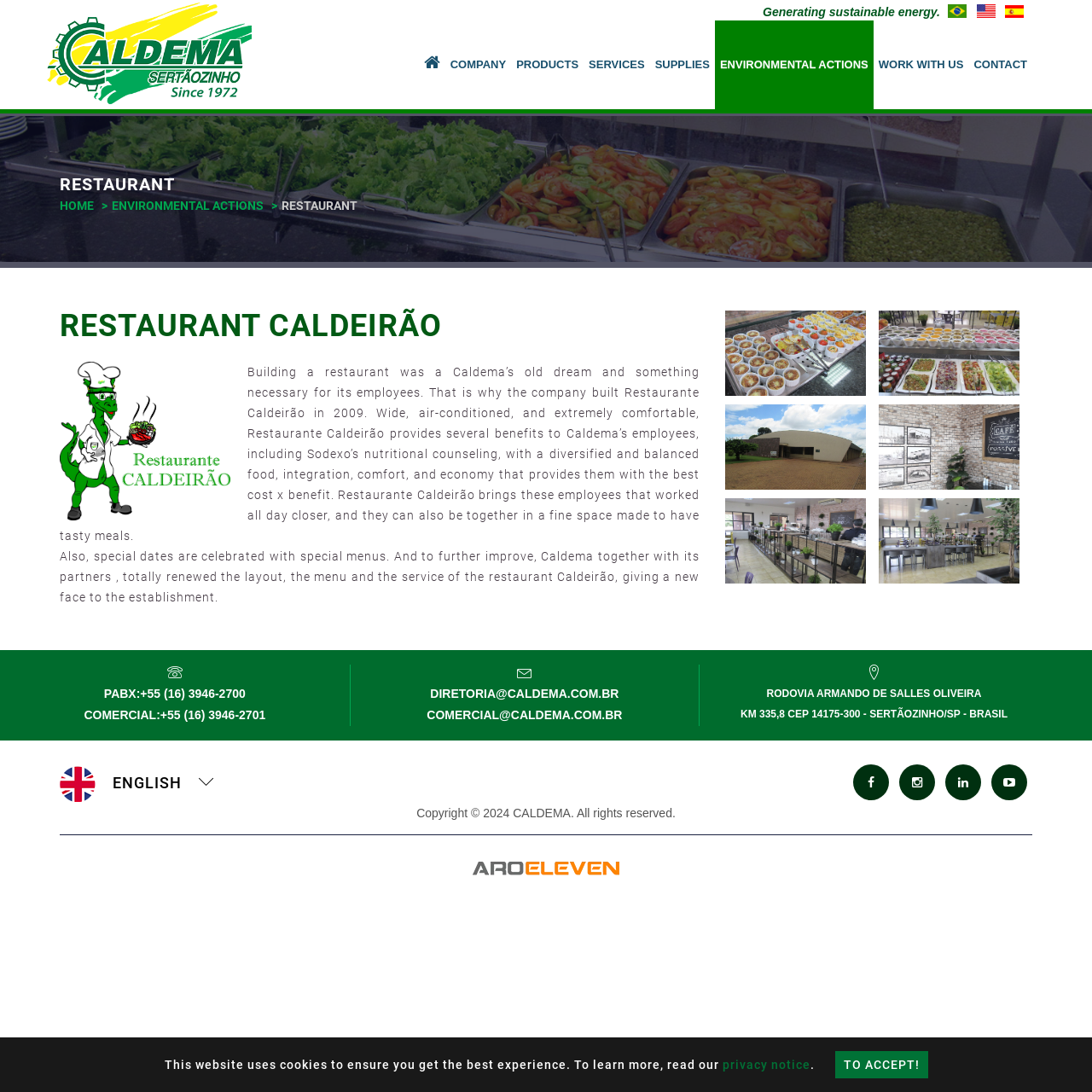Provide the bounding box coordinates for the UI element that is described as: "privacy notice".

[0.661, 0.969, 0.742, 0.981]